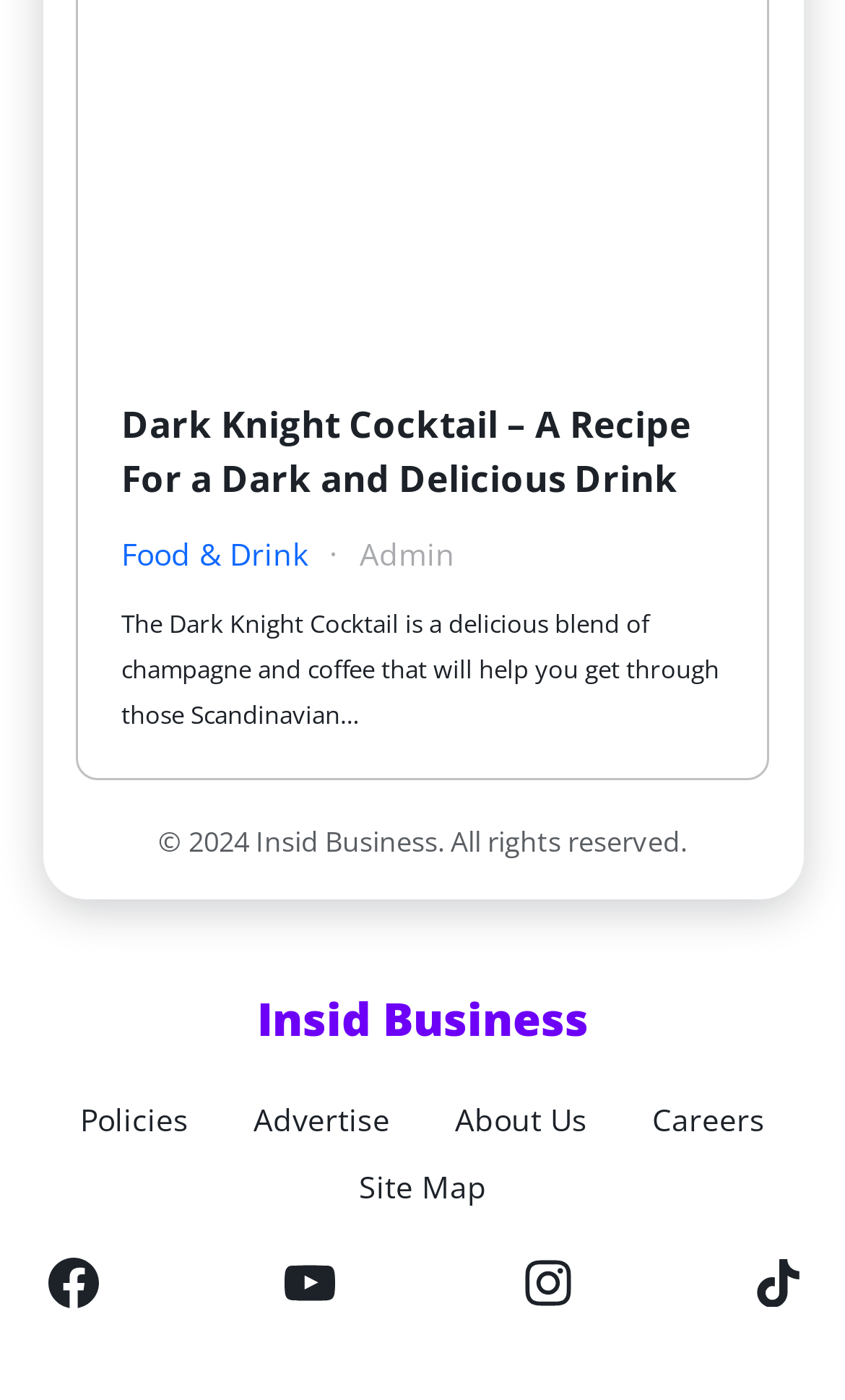Find the bounding box of the UI element described as follows: "FitTrip Challenge".

None